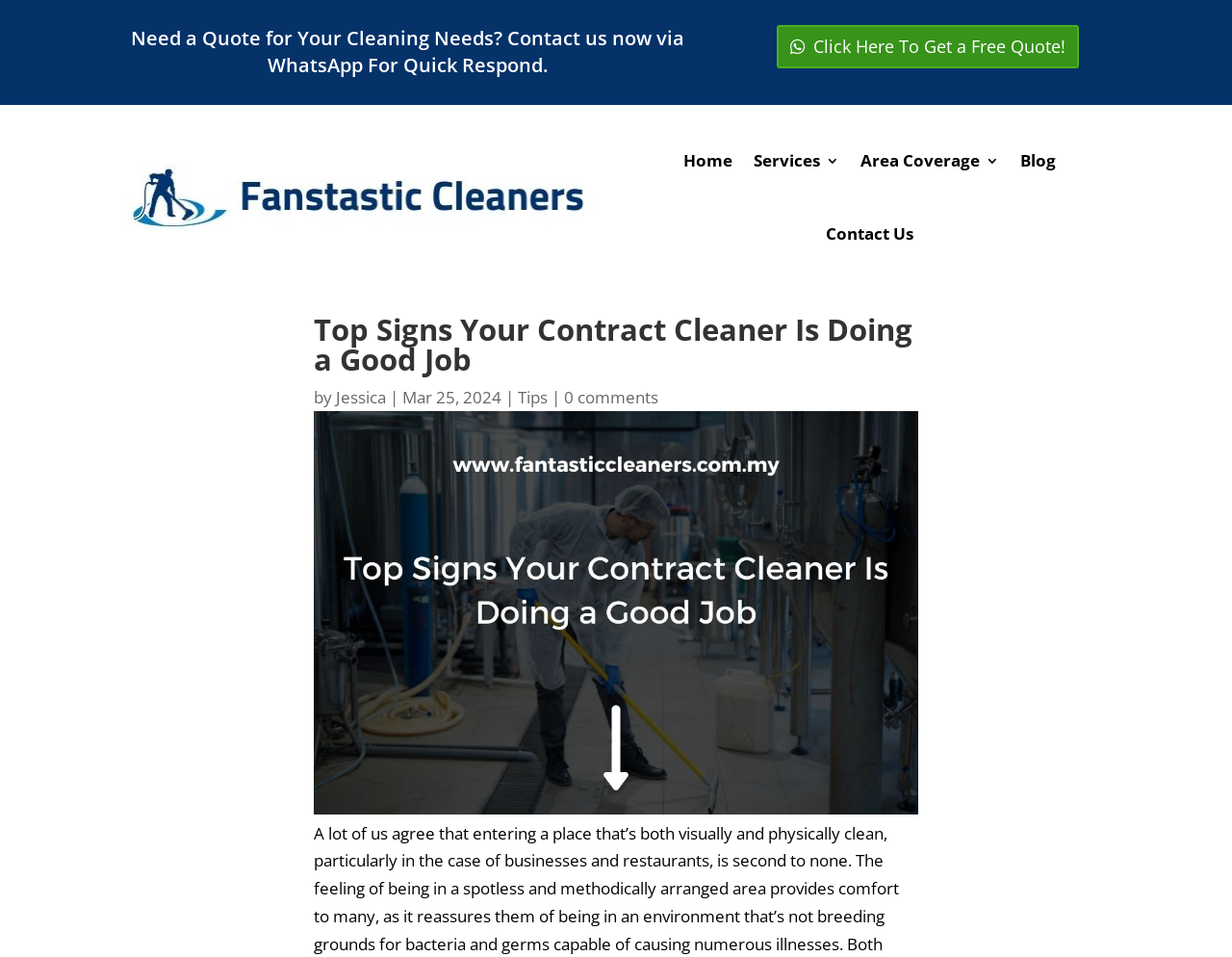Please indicate the bounding box coordinates of the element's region to be clicked to achieve the instruction: "Contact us via WhatsApp". Provide the coordinates as four float numbers between 0 and 1, i.e., [left, top, right, bottom].

[0.107, 0.026, 0.556, 0.082]